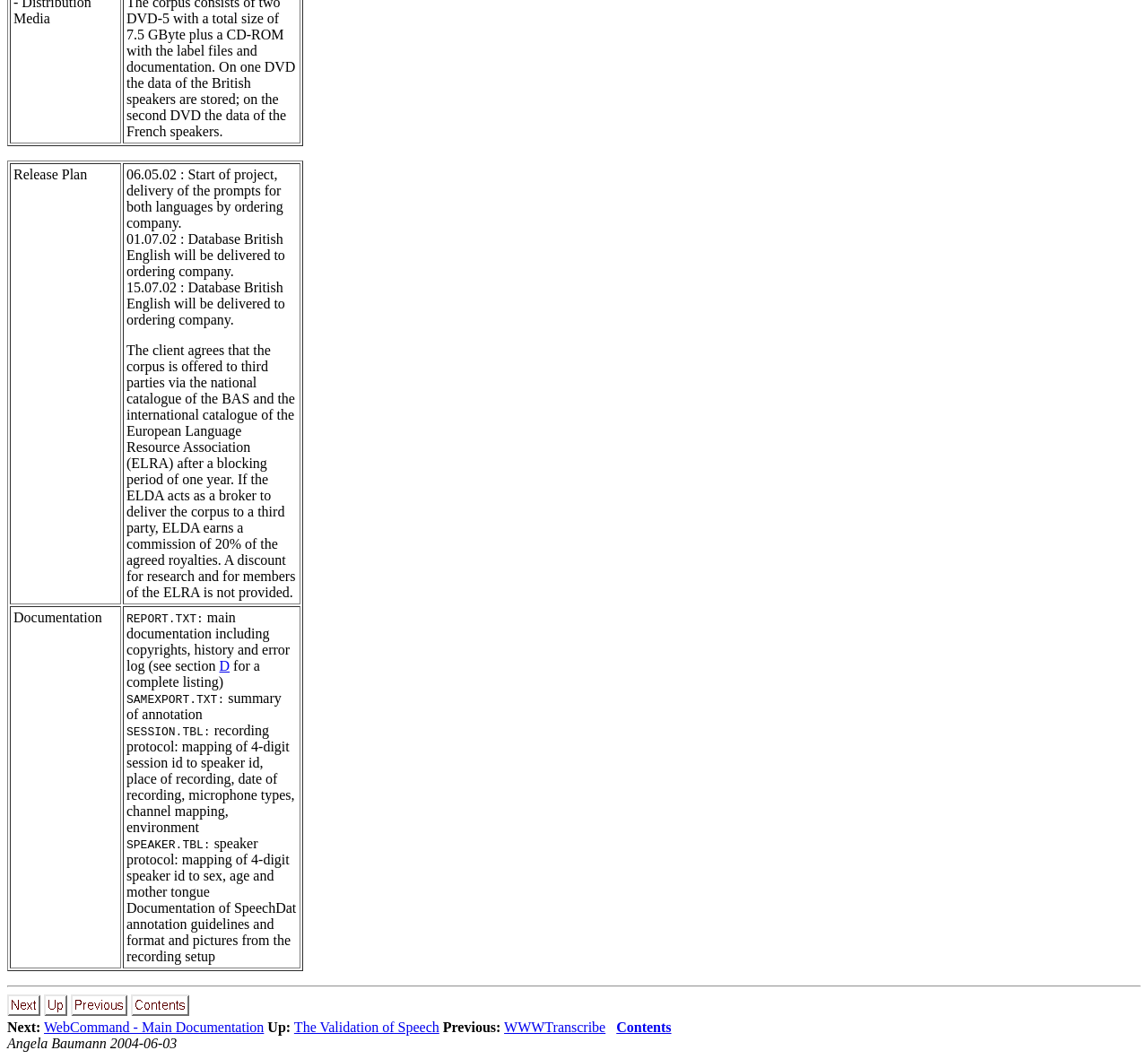Can you identify the bounding box coordinates of the clickable region needed to carry out this instruction: 'Click on 'contents''? The coordinates should be four float numbers within the range of 0 to 1, stated as [left, top, right, bottom].

[0.114, 0.947, 0.165, 0.962]